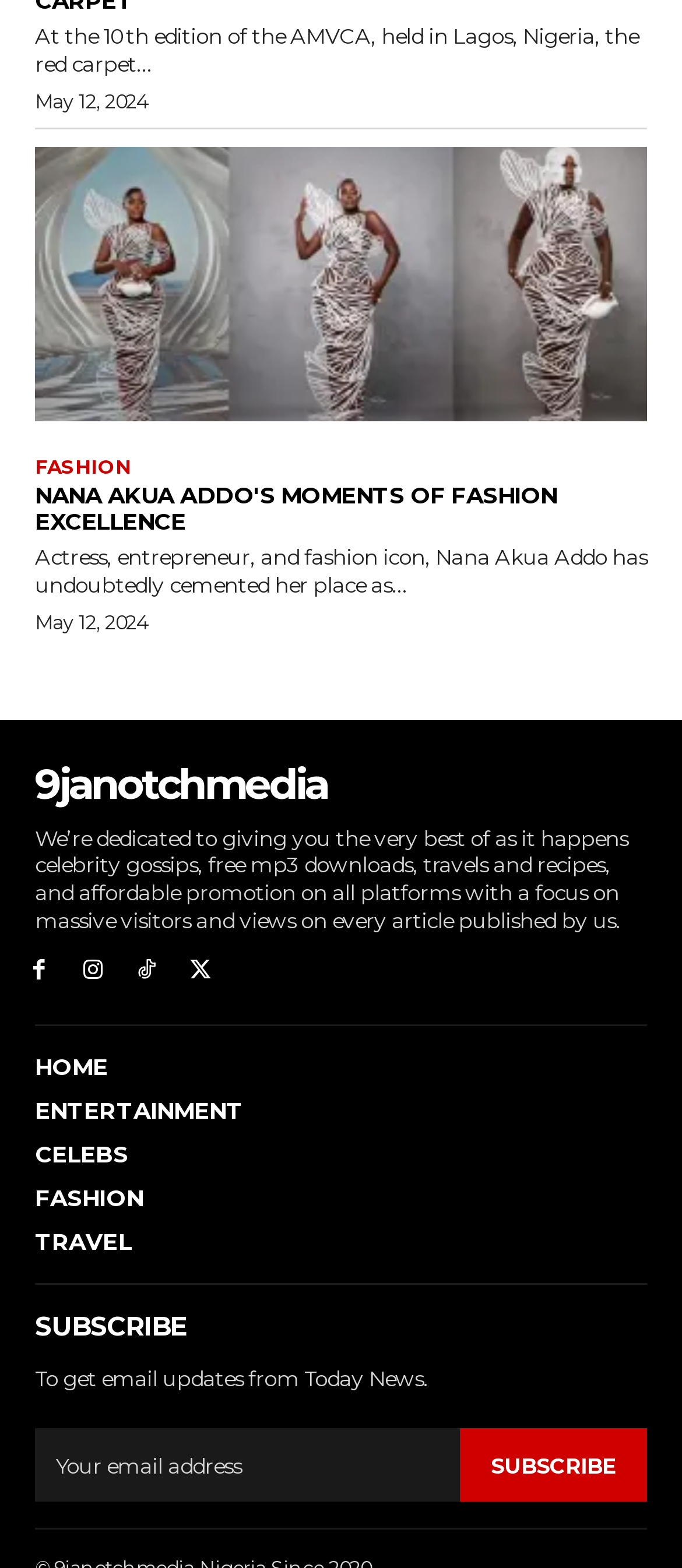Locate the bounding box coordinates of the clickable region necessary to complete the following instruction: "Click the 'Home' link". Provide the coordinates in the format of four float numbers between 0 and 1, i.e., [left, top, right, bottom].

None